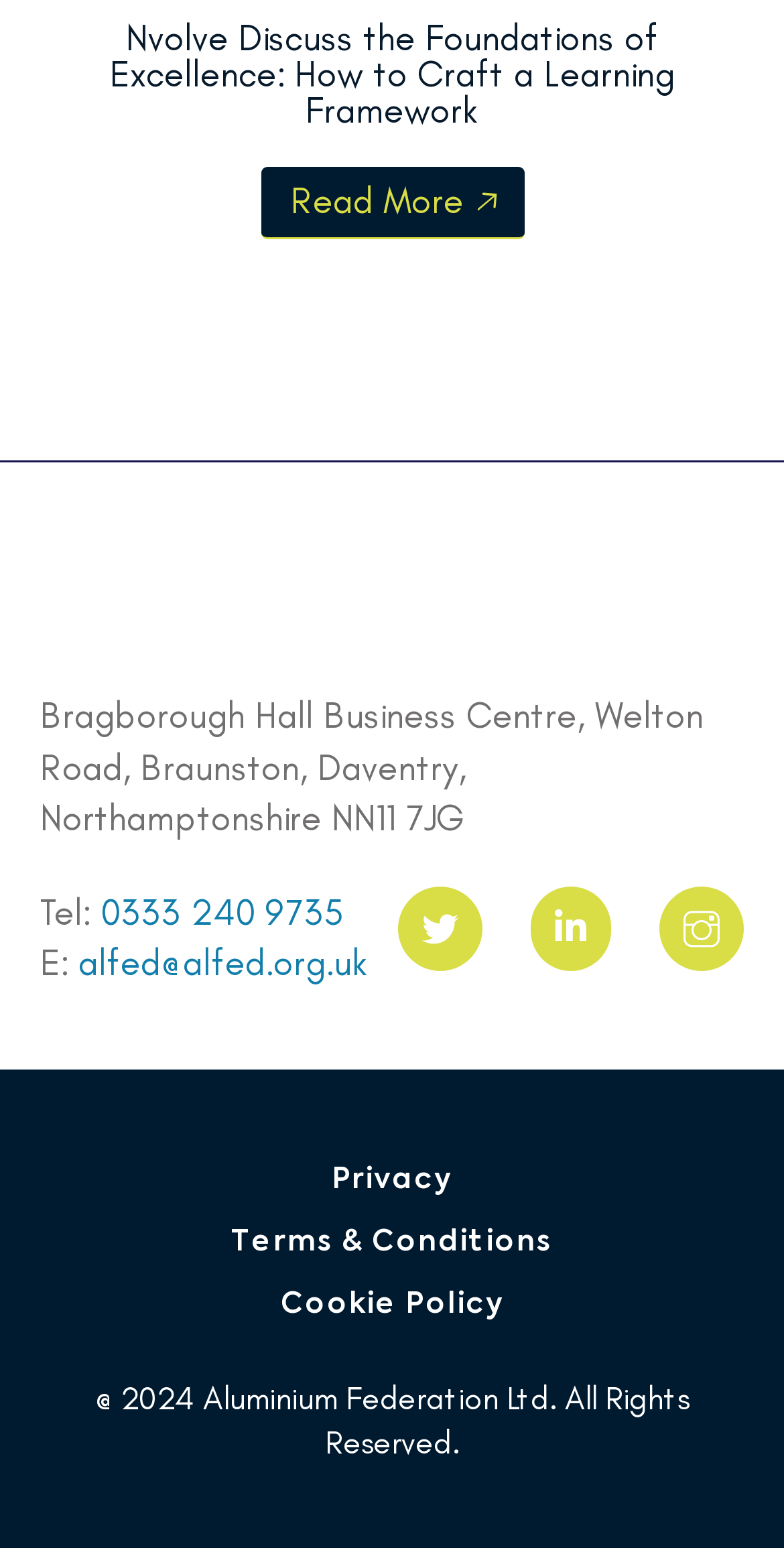What is the phone number to contact?
Refer to the image and give a detailed answer to the question.

I found the phone number by looking at the link element with the bounding box coordinates [0.128, 0.575, 0.438, 0.603] which contains the phone number.